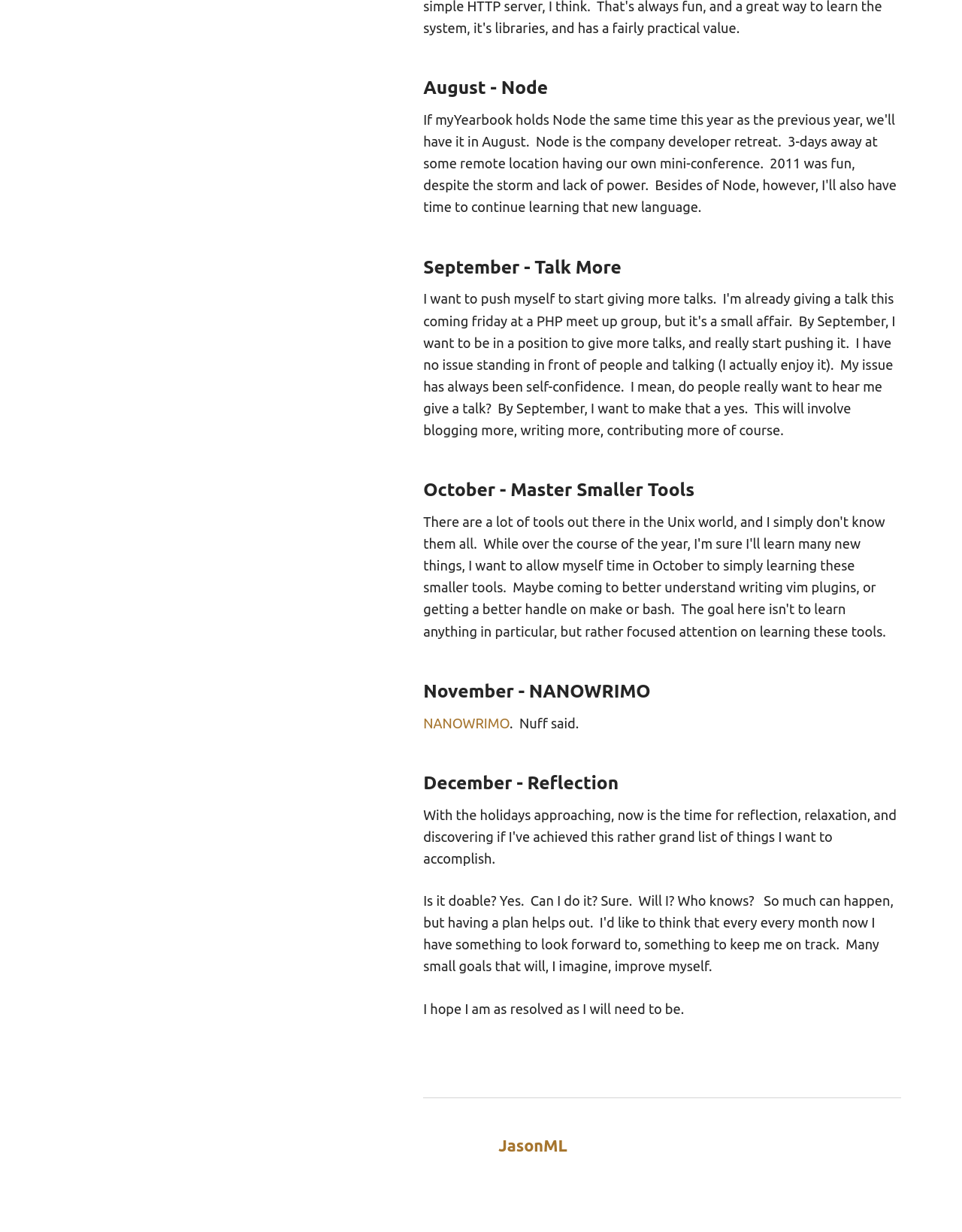Using the provided description: "JasonML", find the bounding box coordinates of the corresponding UI element. The output should be four float numbers between 0 and 1, in the format [left, top, right, bottom].

[0.518, 0.922, 0.59, 0.937]